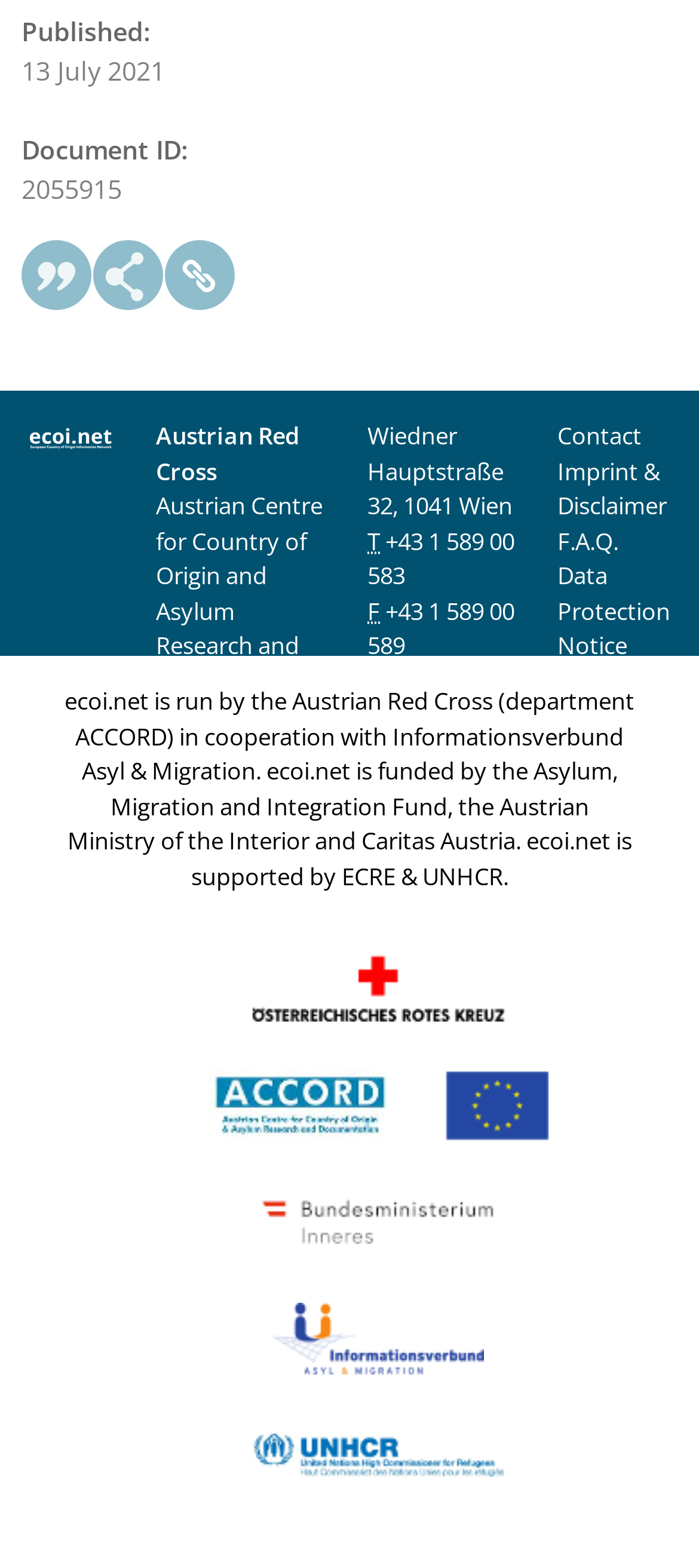What is the document ID?
Please provide a comprehensive answer based on the contents of the image.

The document ID can be found in the description list detail section, where it is stated as '2055915' next to the label 'Document ID:'.